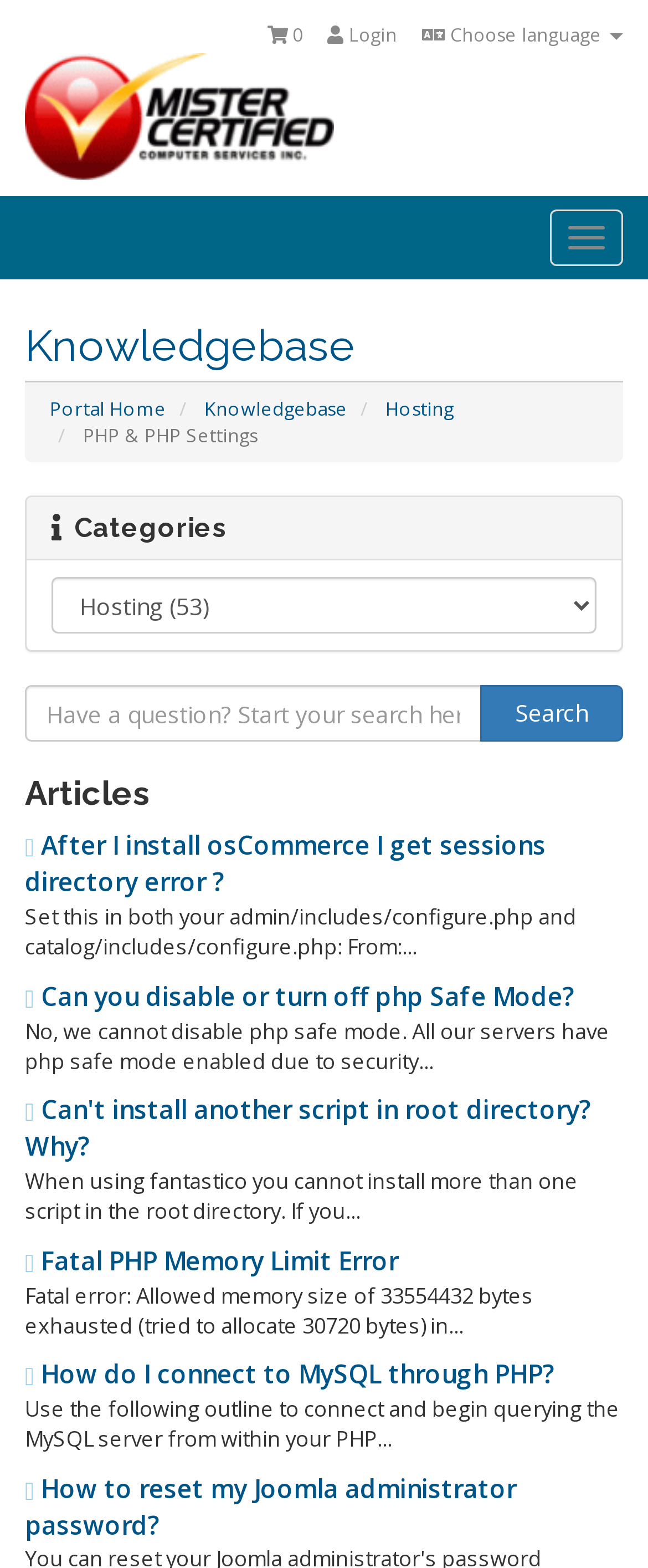What is the purpose of the search bar?
Kindly answer the question with as much detail as you can.

The search bar is located in the middle of the webpage, with a bounding box of [0.038, 0.437, 0.744, 0.473]. It has a placeholder text 'Have a question? Start your search here.' and a search button next to it. The purpose of the search bar is to allow users to search for articles in the knowledgebase.